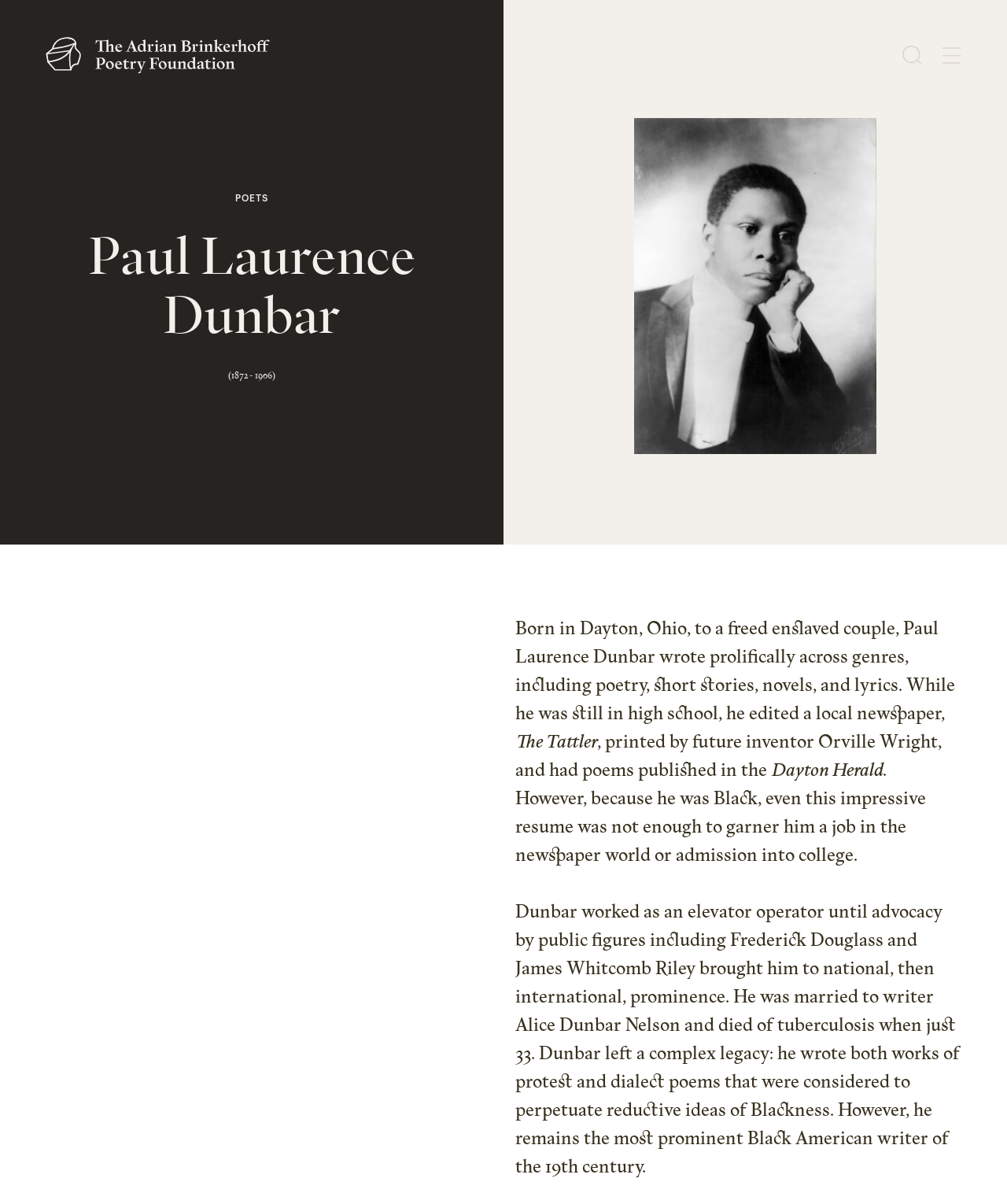Answer this question using a single word or a brief phrase:
What is the name of the poet featured on this webpage?

Paul Laurence Dunbar